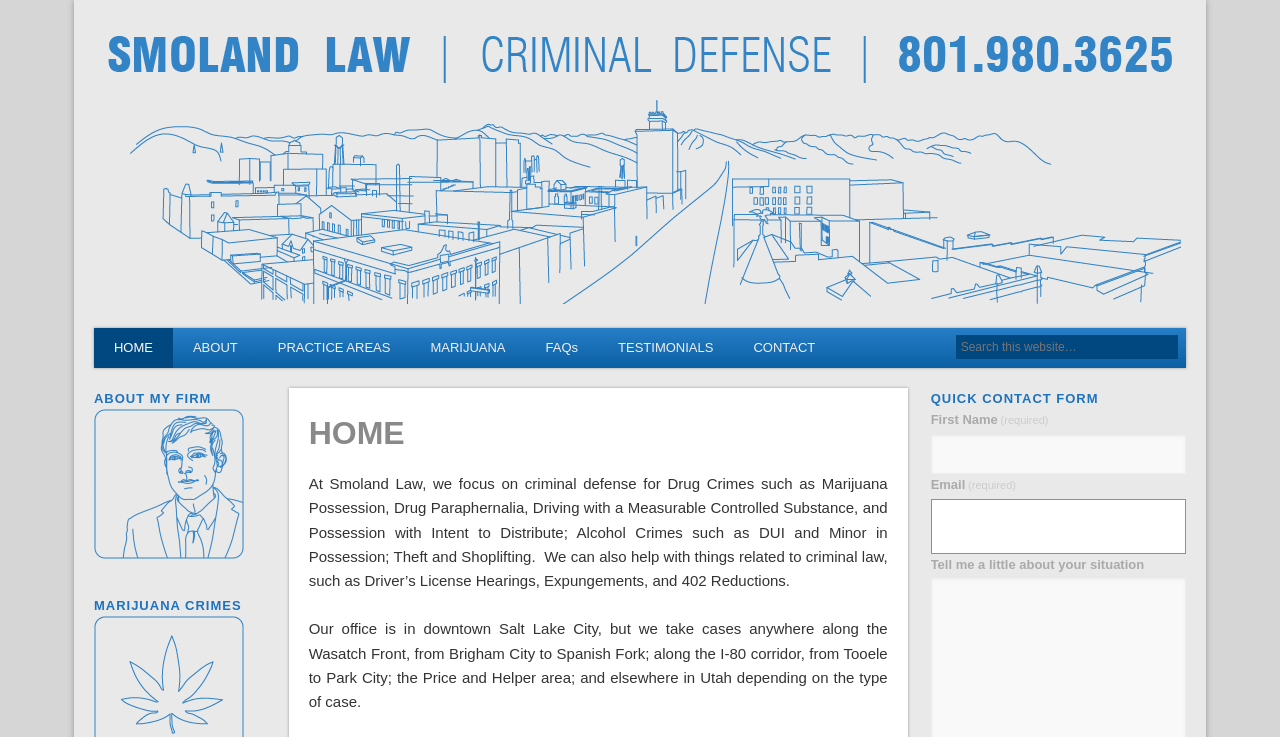What is the purpose of the search bar?
From the image, provide a succinct answer in one word or a short phrase.

To search the website